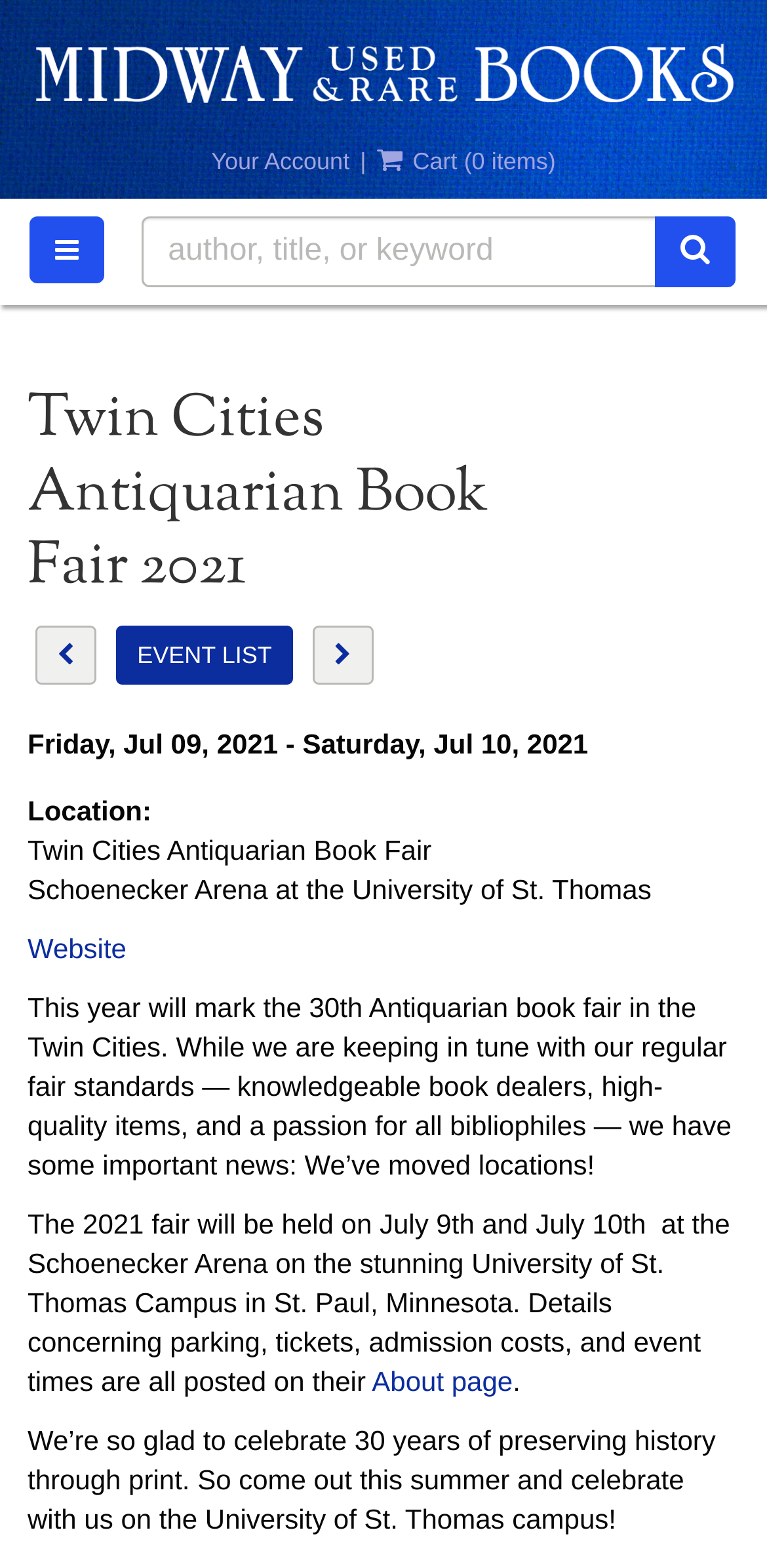Calculate the bounding box coordinates of the UI element given the description: "Website".

[0.036, 0.594, 0.165, 0.615]